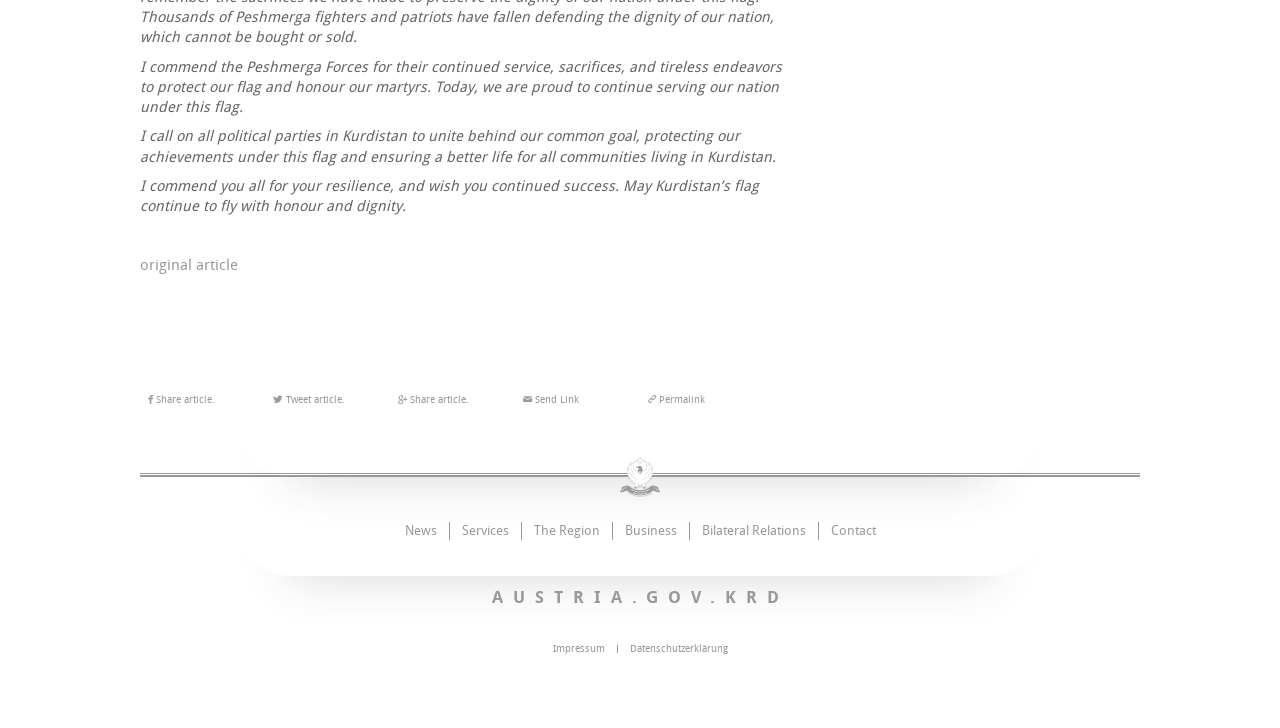Identify the bounding box coordinates for the element that needs to be clicked to fulfill this instruction: "Read the original article". Provide the coordinates in the format of four float numbers between 0 and 1: [left, top, right, bottom].

[0.109, 0.351, 0.186, 0.376]